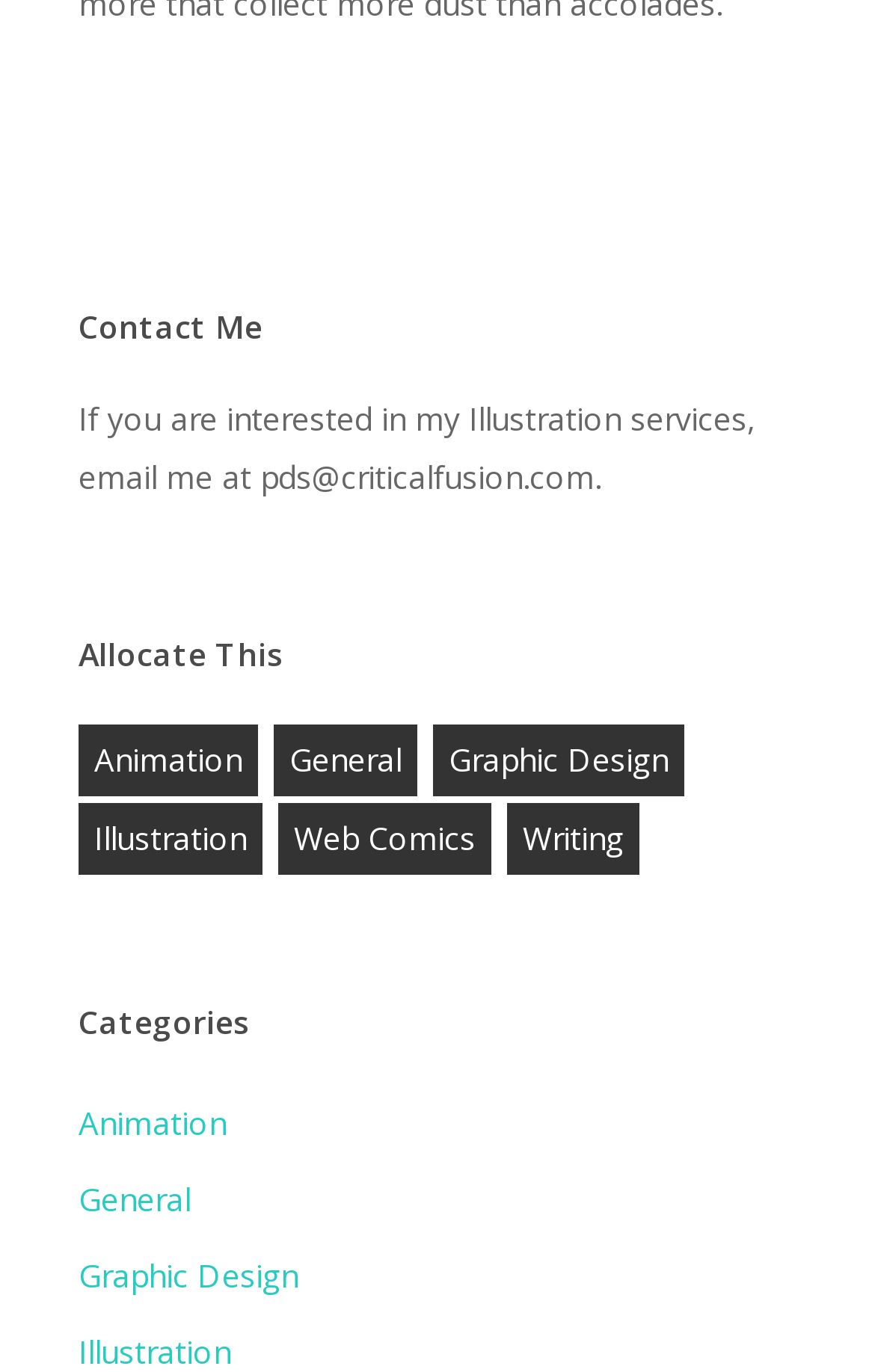Provide the bounding box coordinates in the format (top-left x, top-left y, bottom-right x, bottom-right y). All values are floating point numbers between 0 and 1. Determine the bounding box coordinate of the UI element described as: Graphic Design

[0.09, 0.909, 0.91, 0.951]